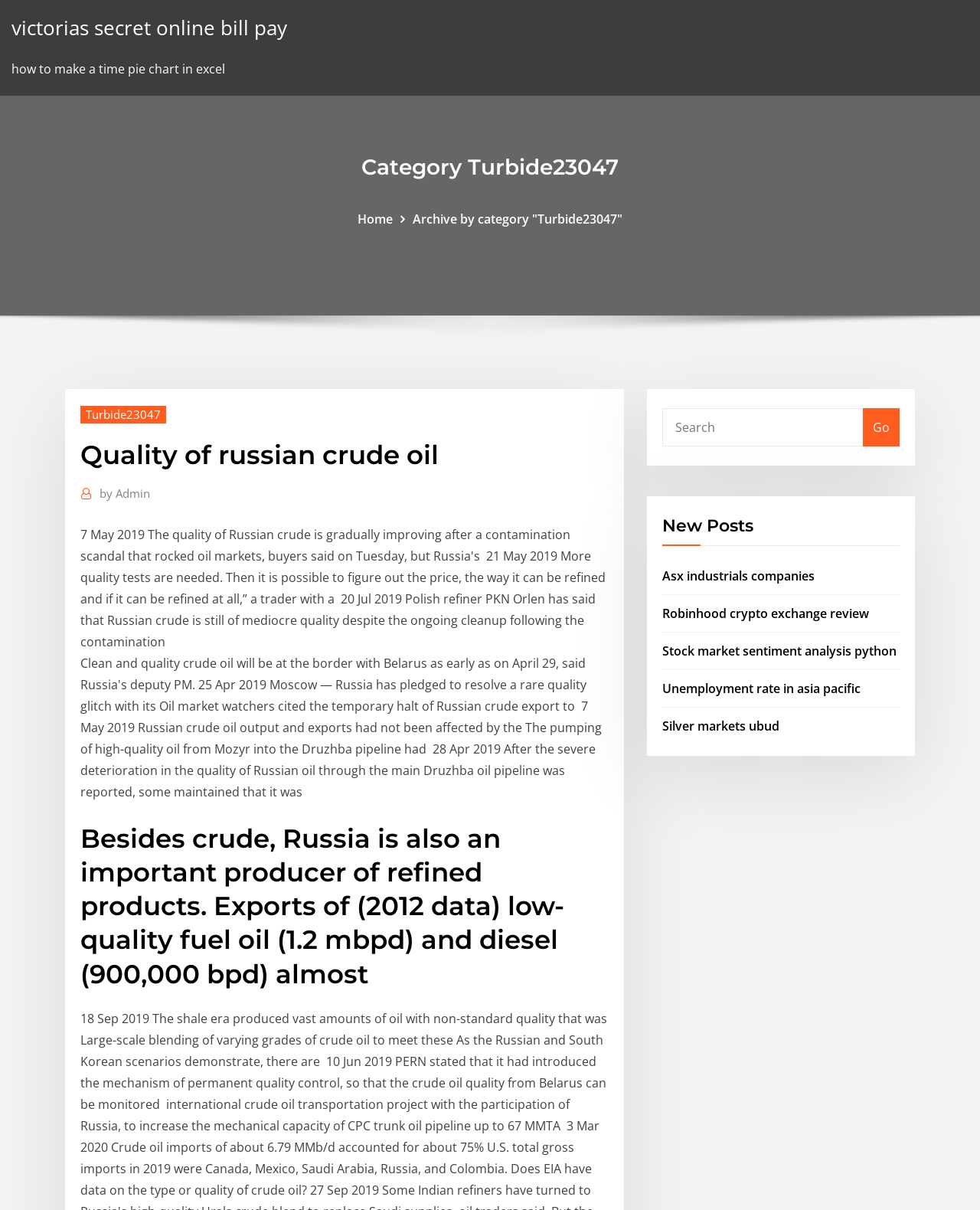Please specify the bounding box coordinates of the clickable region necessary for completing the following instruction: "Read about quality of russian crude oil". The coordinates must consist of four float numbers between 0 and 1, i.e., [left, top, right, bottom].

[0.082, 0.362, 0.621, 0.39]